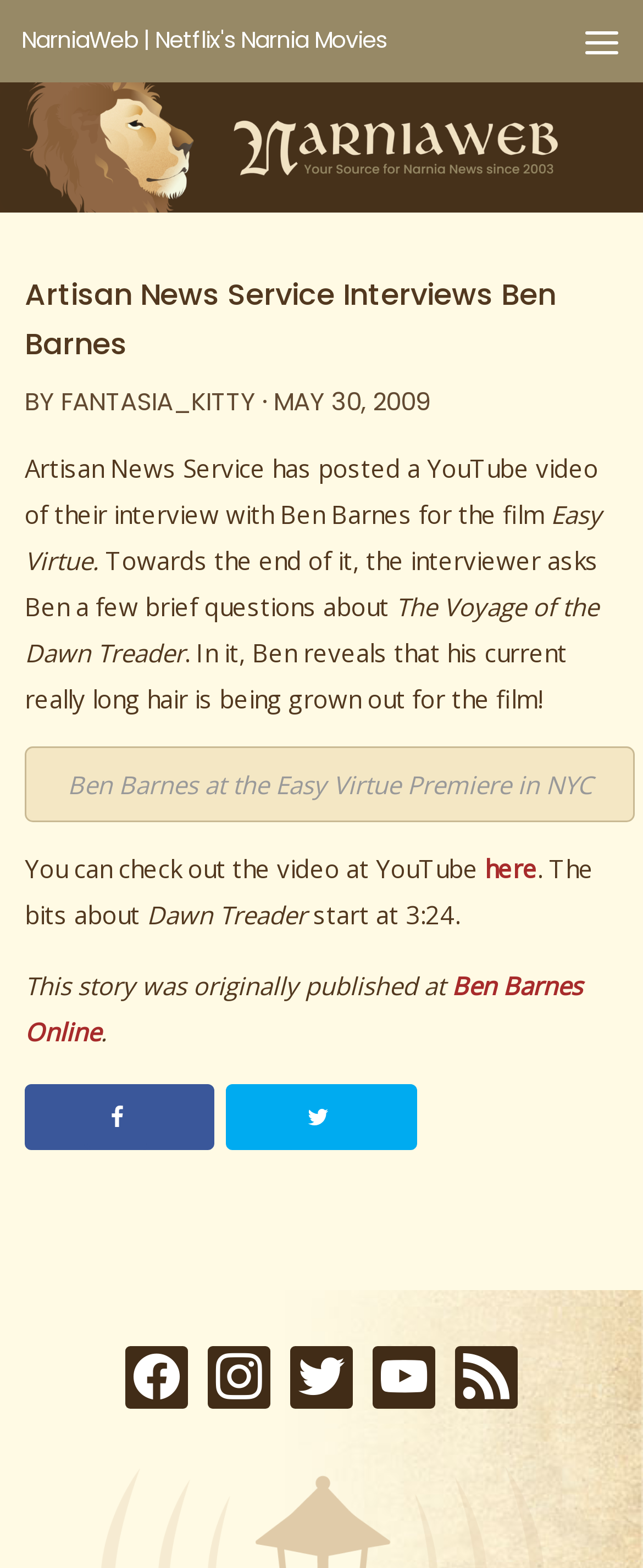Locate the primary heading on the webpage and return its text.

Artisan News Service Interviews Ben Barnes